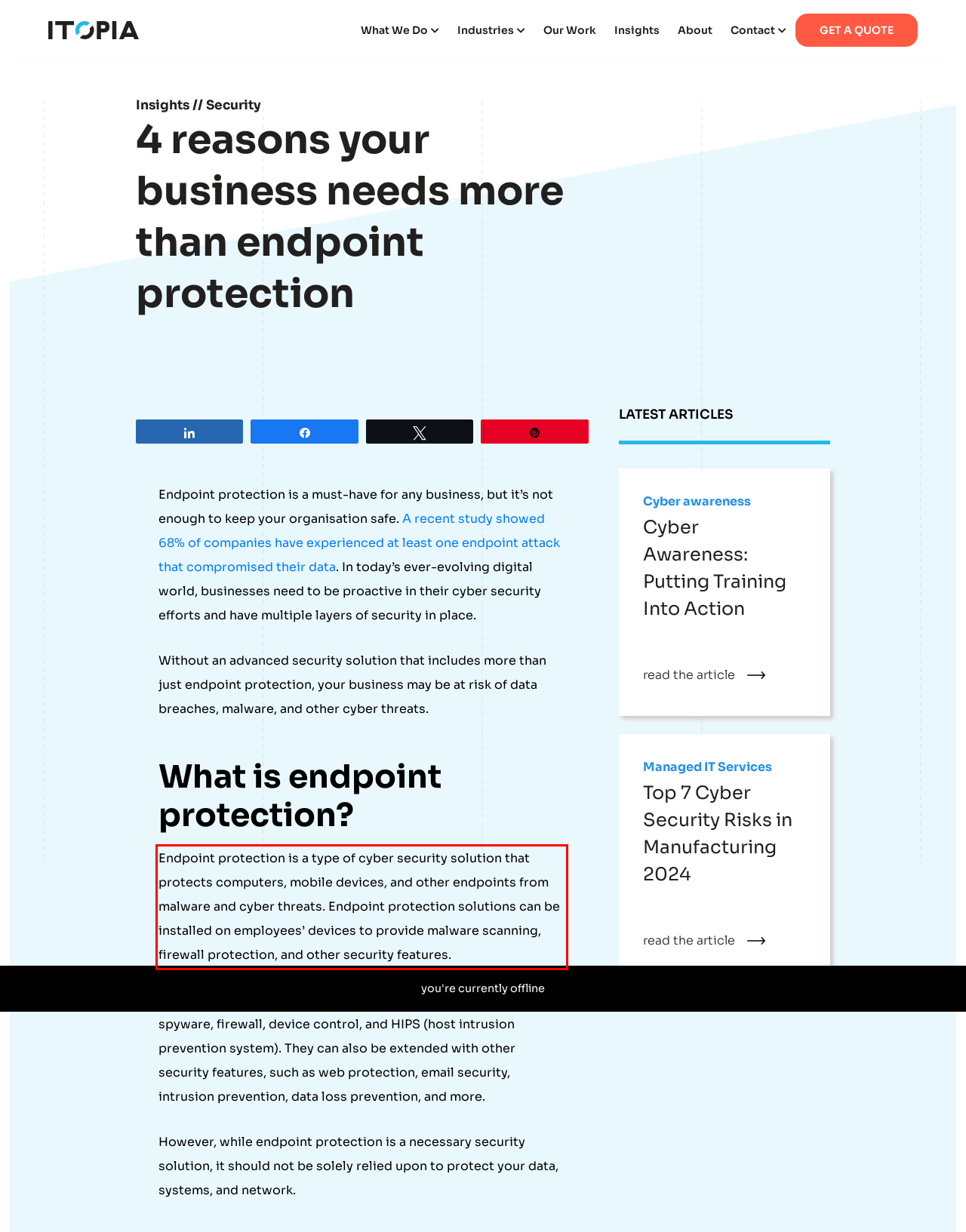Examine the webpage screenshot and use OCR to obtain the text inside the red bounding box.

Endpoint protection is a type of cyber security solution that protects computers, mobile devices, and other endpoints from malware and cyber threats. Endpoint protection solutions can be installed on employees’ devices to provide malware scanning, firewall protection, and other security features.